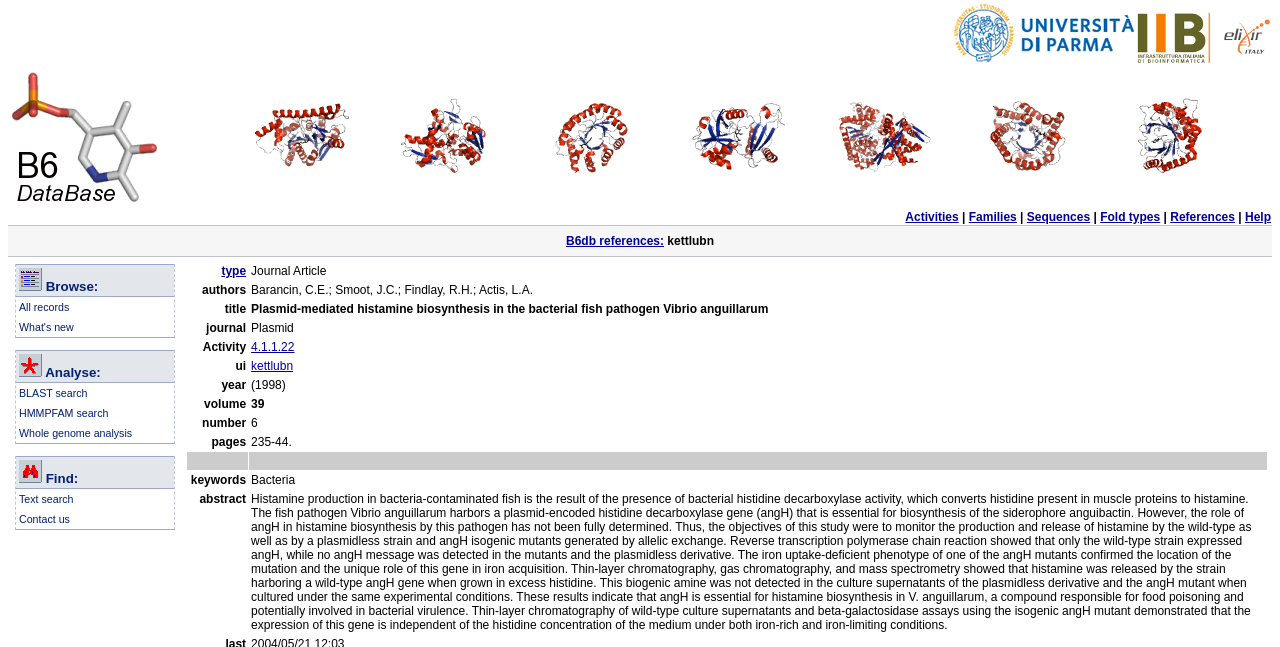How many fold types are listed?
Using the image, answer in one word or phrase.

7